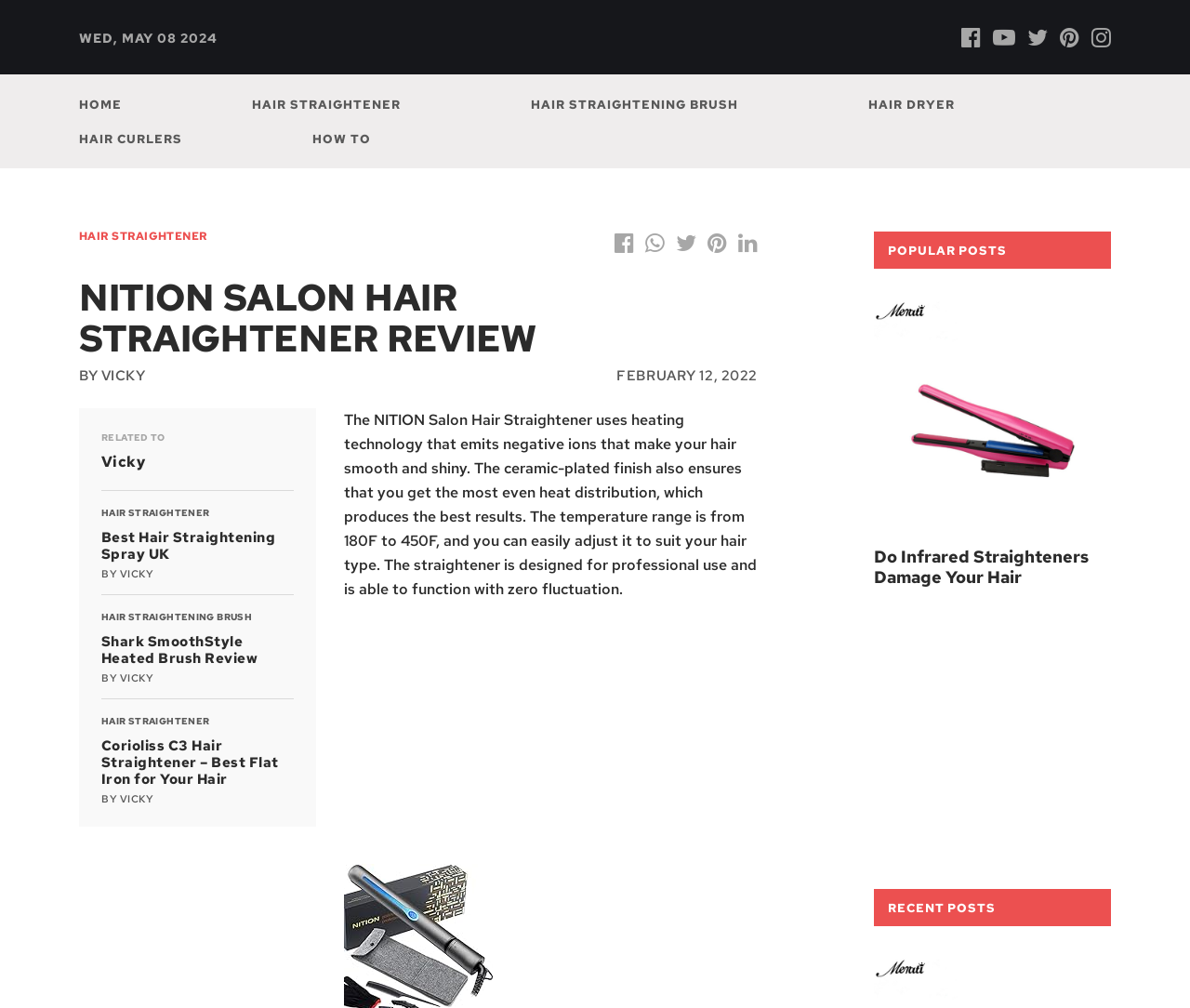Please provide the bounding box coordinate of the region that matches the element description: Ask an Employment Attorney. Coordinates should be in the format (top-left x, top-left y, bottom-right x, bottom-right y) and all values should be between 0 and 1.

None